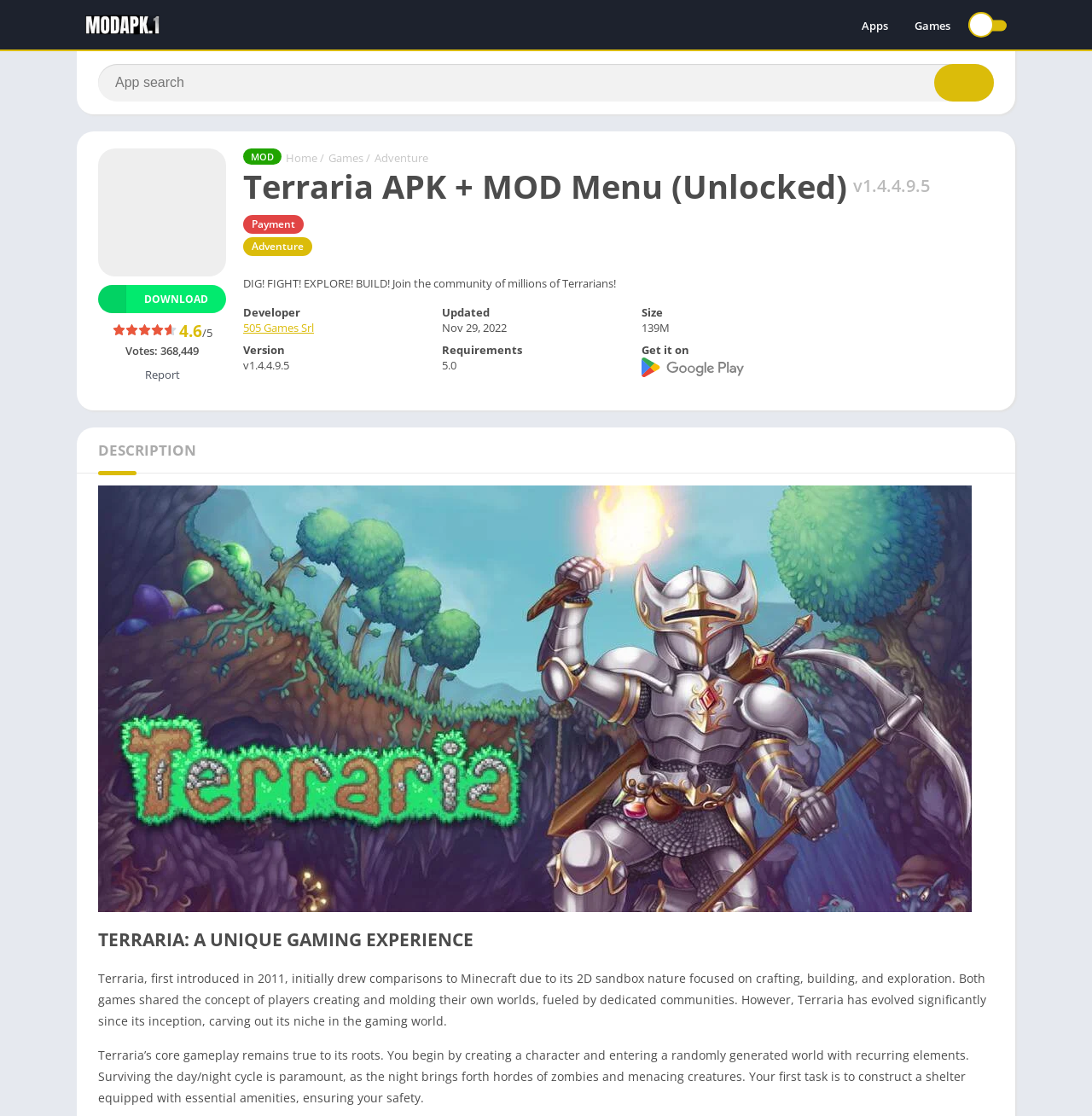Provide a short answer using a single word or phrase for the following question: 
What is the version of the game?

v1.4.4.9.5